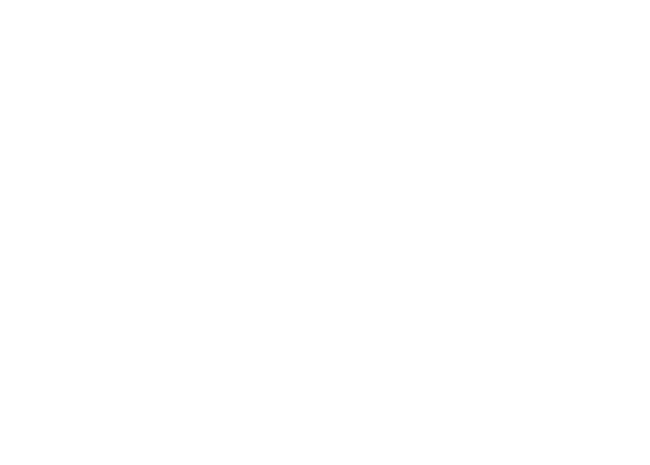Describe the image with as much detail as possible.

This image showcases the "2 Ply Corrugated Paper Flute 80m/Min Single Facer Machine," a critical equipment in the production of corrugated paper. The machine is designed for efficient single-facing of corrugated board at a speed of 80 meters per minute, making it ideal for high-volume production. The image is likely part of a product listing from Hebei Jinguang Packing Machine Co., Ltd, emphasizing the machine's specifications and capabilities. Key features of the machine may include its compatibility with different types of paper and glue, as well as its notable production speed, which contributes to enhanced efficiency in packaging operations.